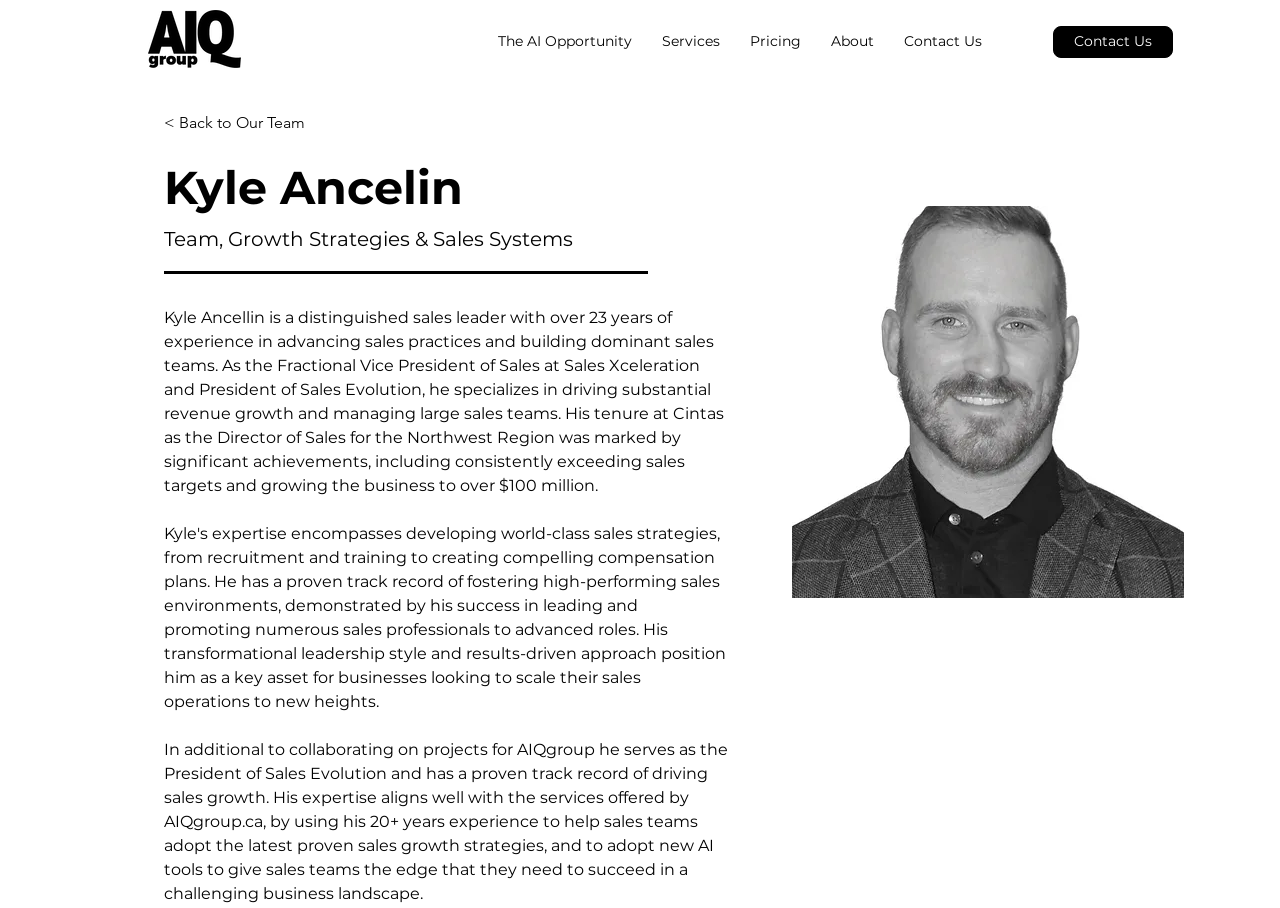Identify the bounding box for the UI element that is described as follows: "< Back to Our Team".

[0.128, 0.12, 0.19, 0.152]